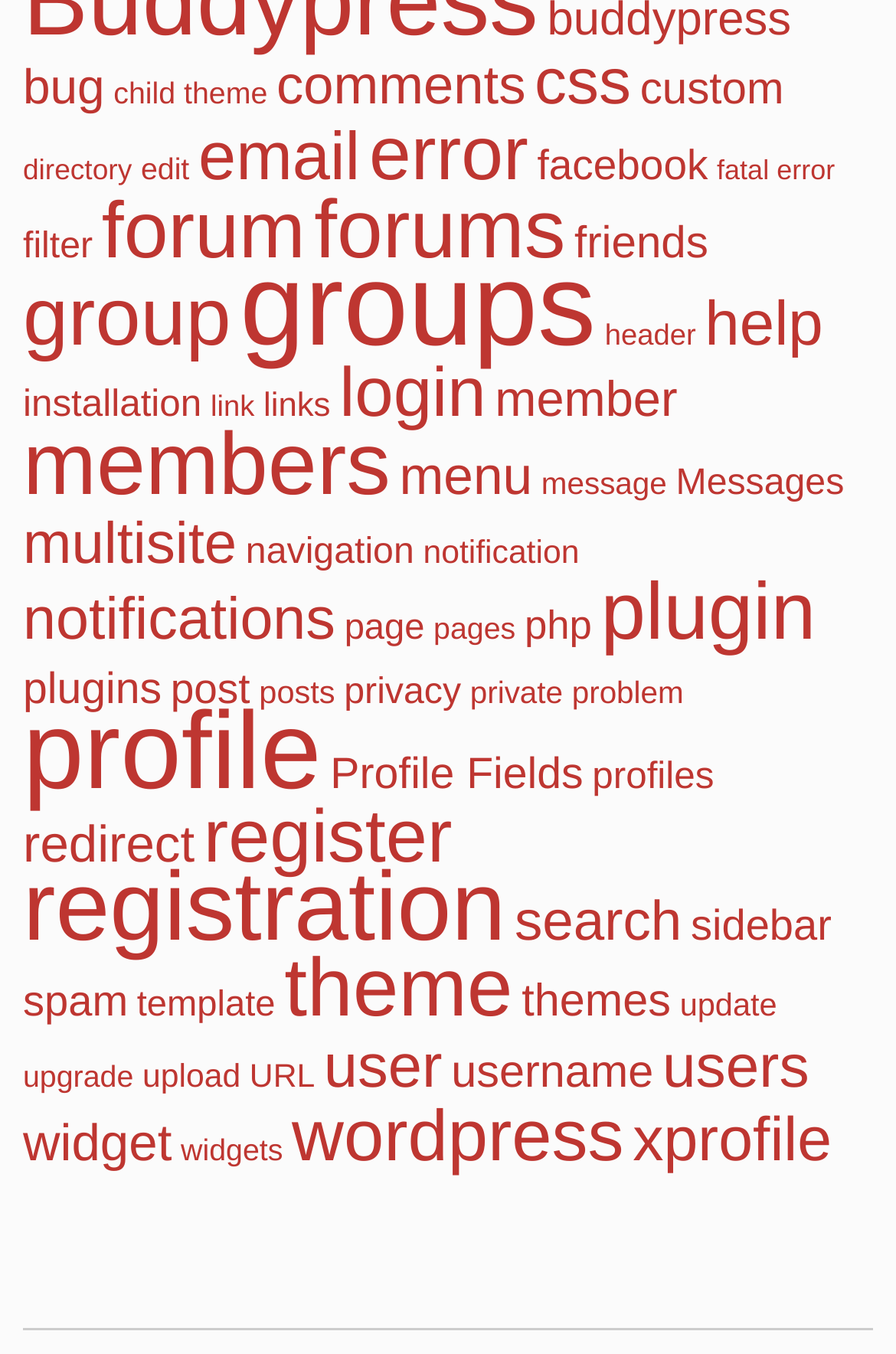Use one word or a short phrase to answer the question provided: 
How many links are on this webpage?

232